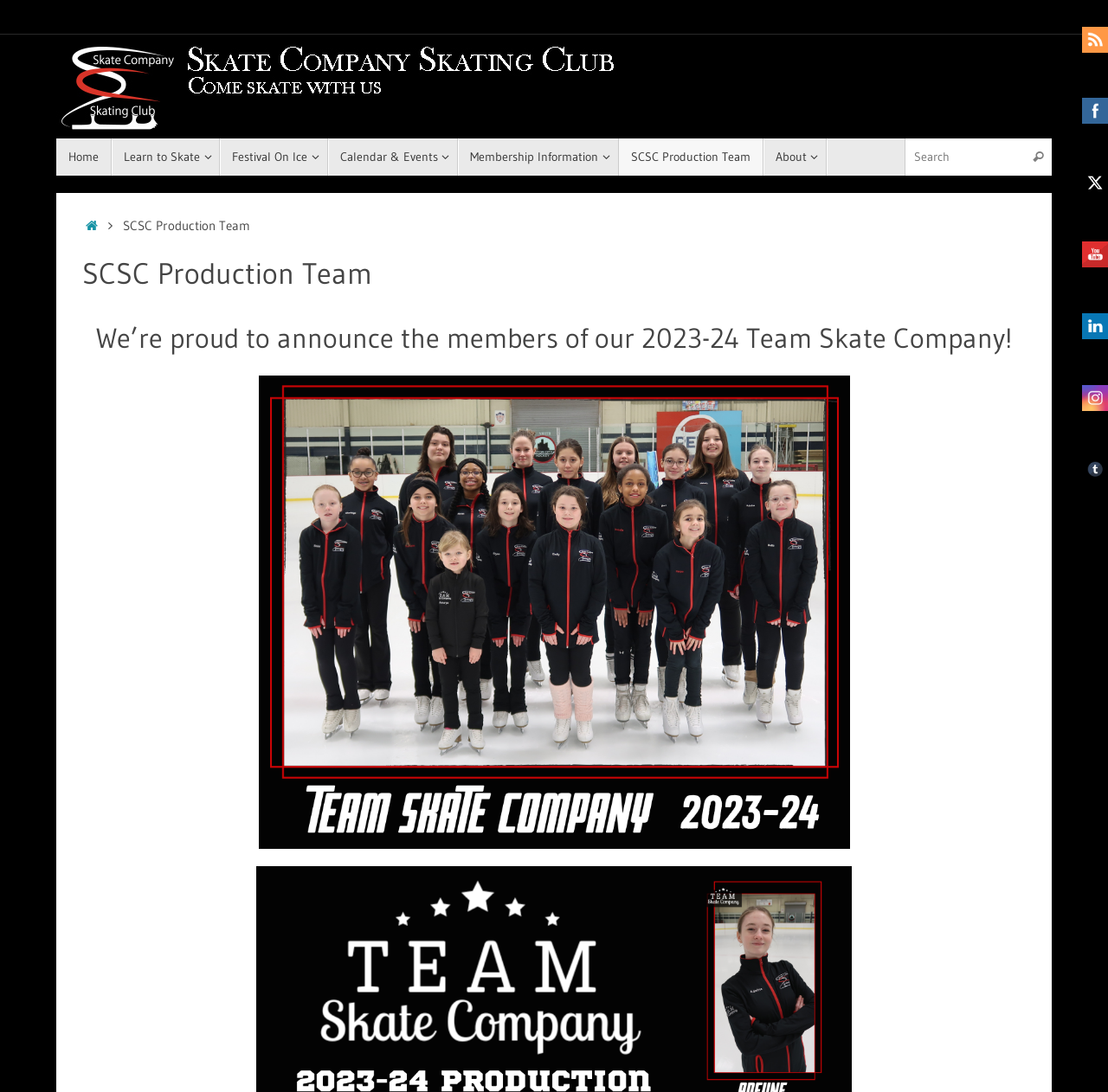Create a full and detailed caption for the entire webpage.

The webpage is about the Skate Company Skating Club's Production Team. At the top left, there is a navigation menu with links to "Home", "Learn to Skate", "Festival On Ice", "Calendar & Events", "Membership Information", "SCSC Production Team", and "About". Each link has a dropdown menu. 

To the right of the navigation menu, there is a search bar with a search button. Below the navigation menu, there is a heading that reads "SCSC Production Team". 

The main content of the webpage starts with a heading that announces the members of the 2023-24 Team Skate Company. The team will compete at the Viviani Memorial Competition and the Michigan Showcase for their Production number. 

At the top right corner, there are social media links to RSS, Facebook, Twitter, YouTube, LinkedIn, Instagram, and R, each represented by an icon.